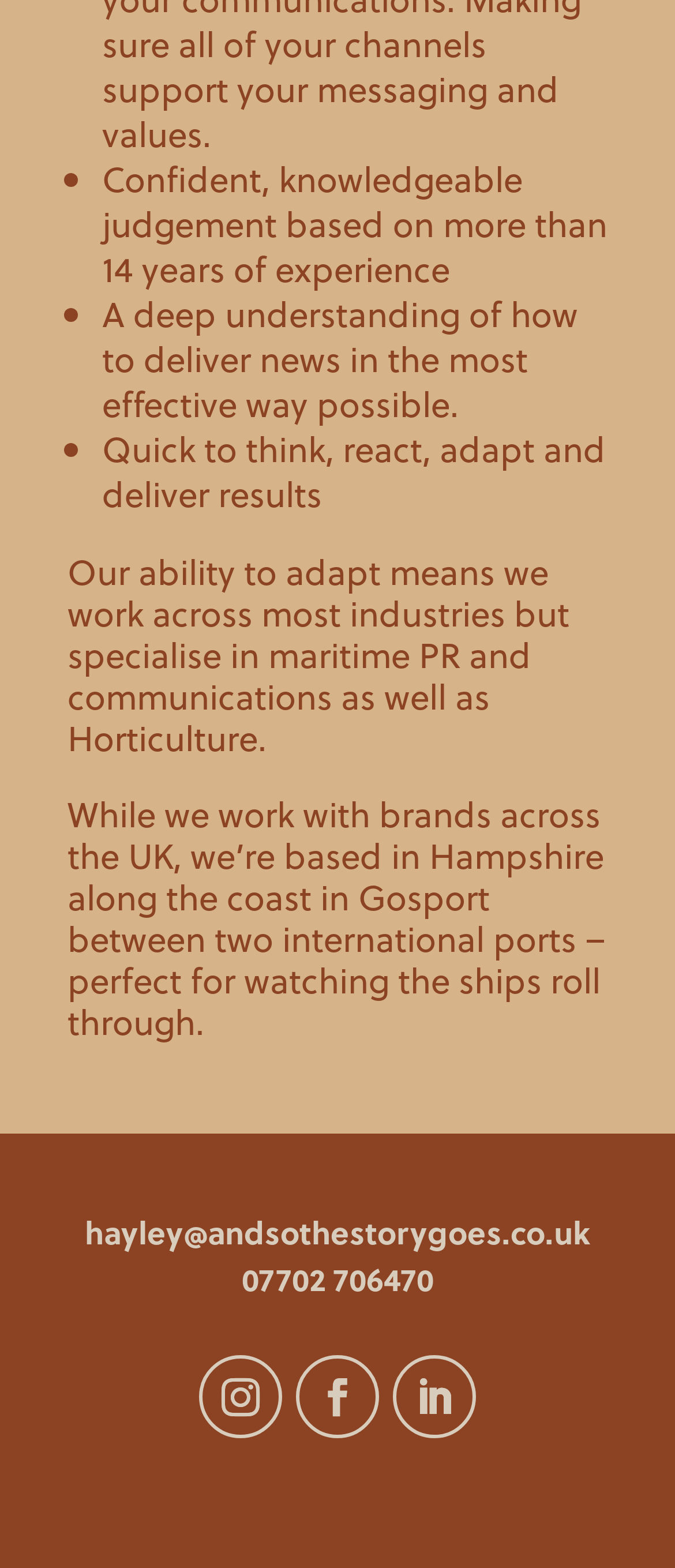Determine the bounding box coordinates for the UI element with the following description: "Follow". The coordinates should be four float numbers between 0 and 1, represented as [left, top, right, bottom].

[0.438, 0.864, 0.562, 0.917]